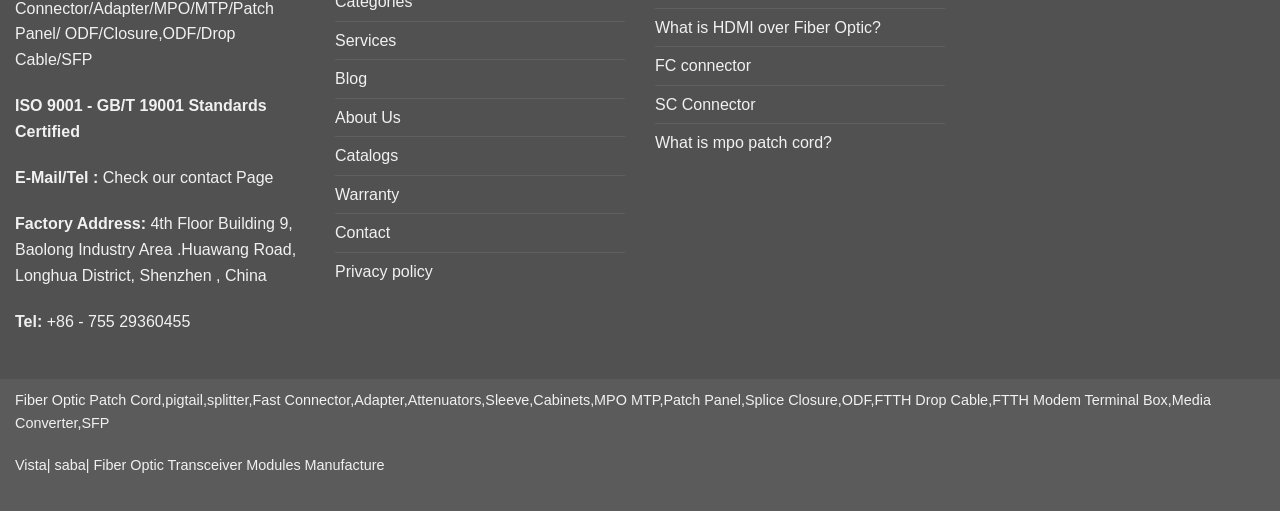Answer the question with a single word or phrase: 
What is the company's certification?

ISO 9001 - GB/T 19001